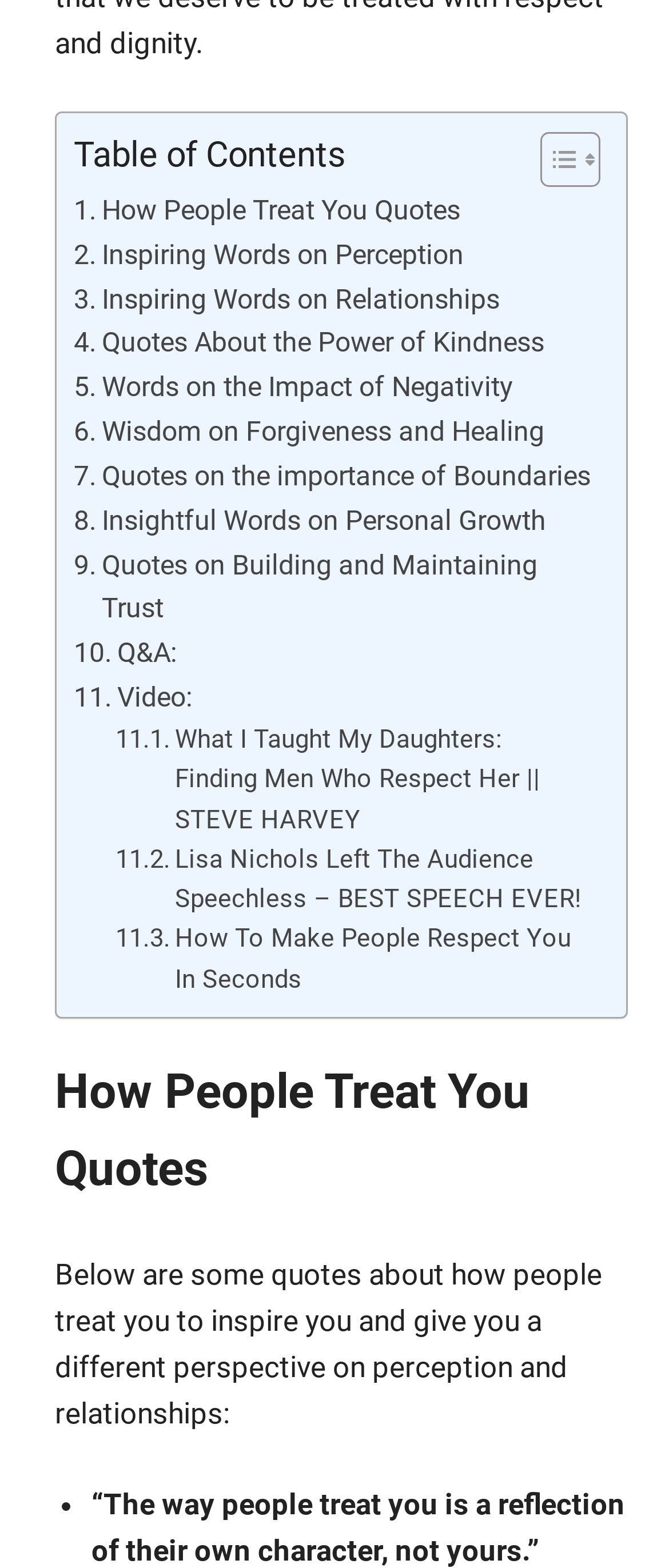Please answer the following question using a single word or phrase: 
What is the text of the first quote?

“The way people treat you is a reflection of their own character, not yours.”